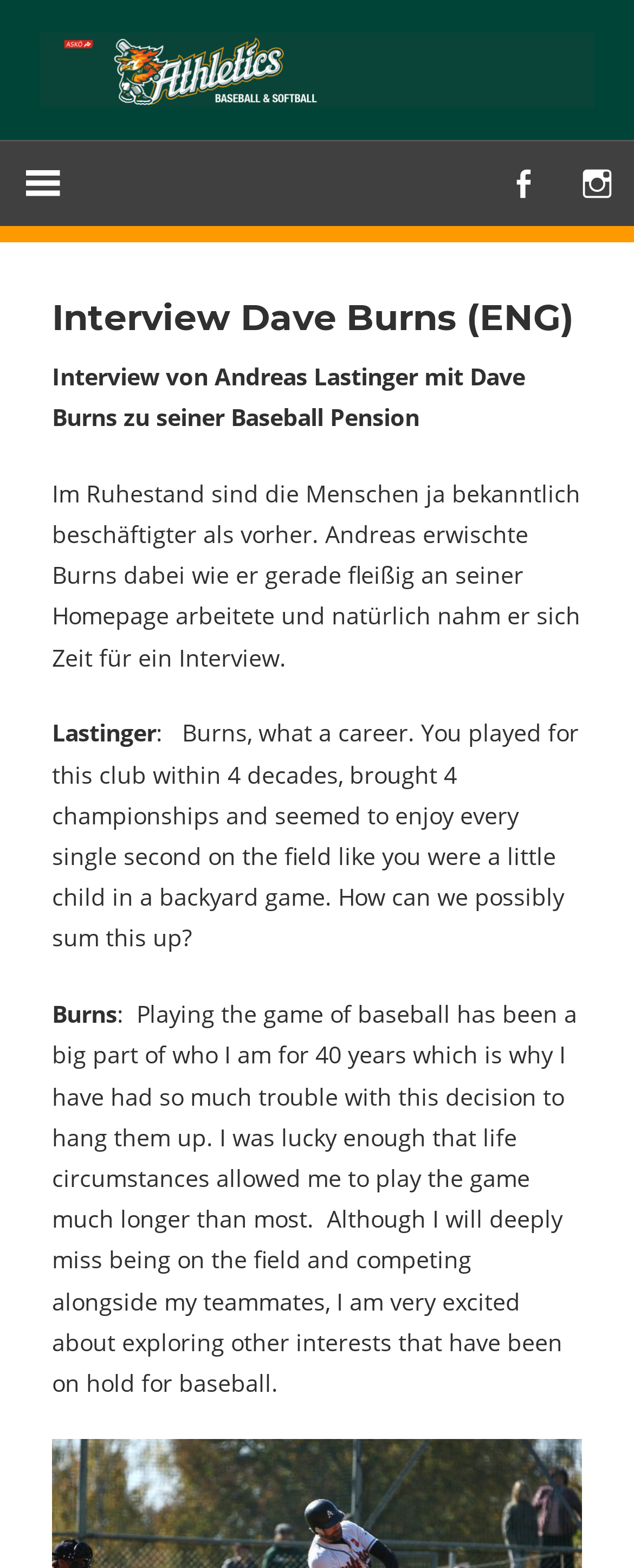Answer the question using only one word or a concise phrase: What is the topic of the interview?

Baseball